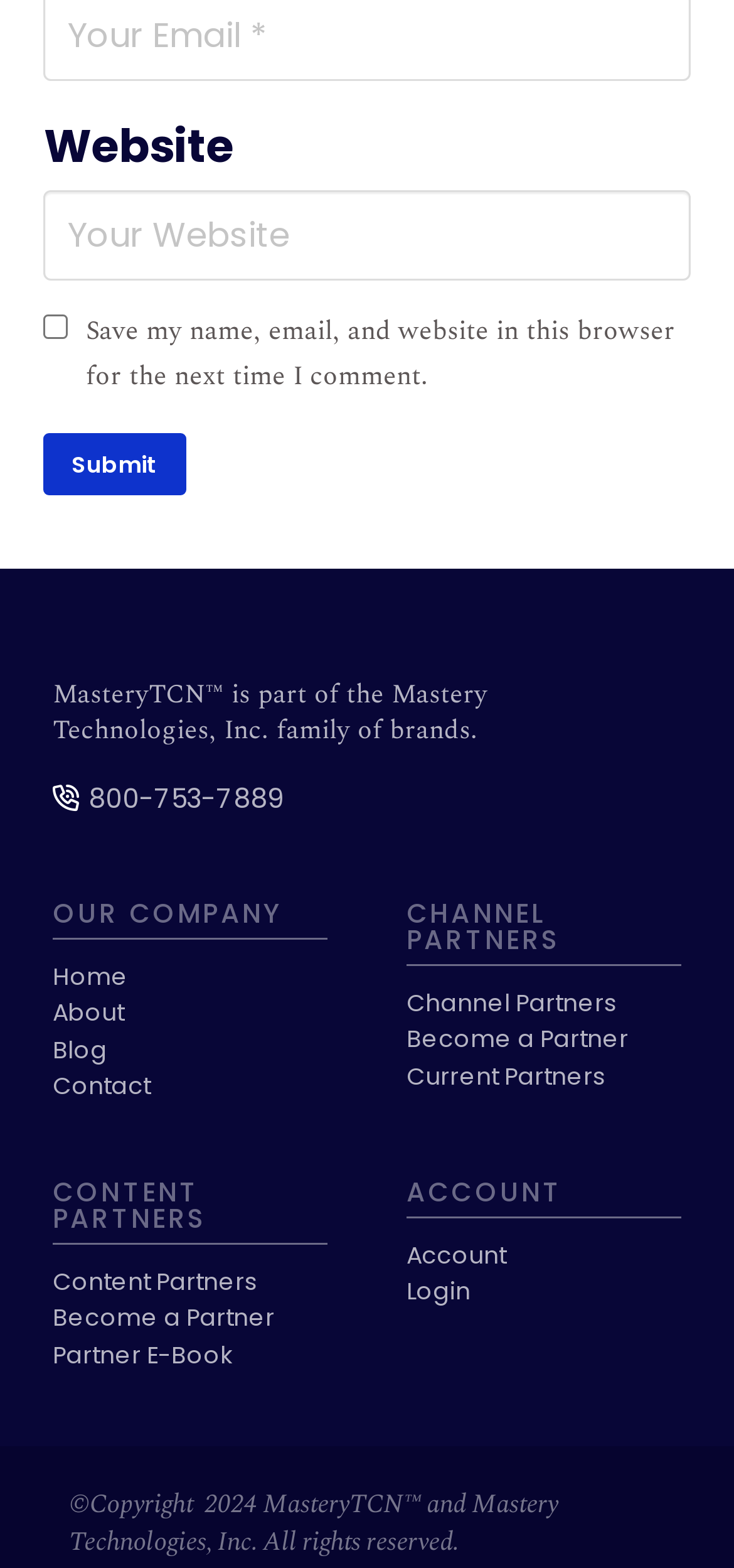Find the bounding box coordinates of the element you need to click on to perform this action: 'Enter alternative'. The coordinates should be represented by four float values between 0 and 1, in the format [left, top, right, bottom].

[0.06, 0.347, 0.752, 0.388]